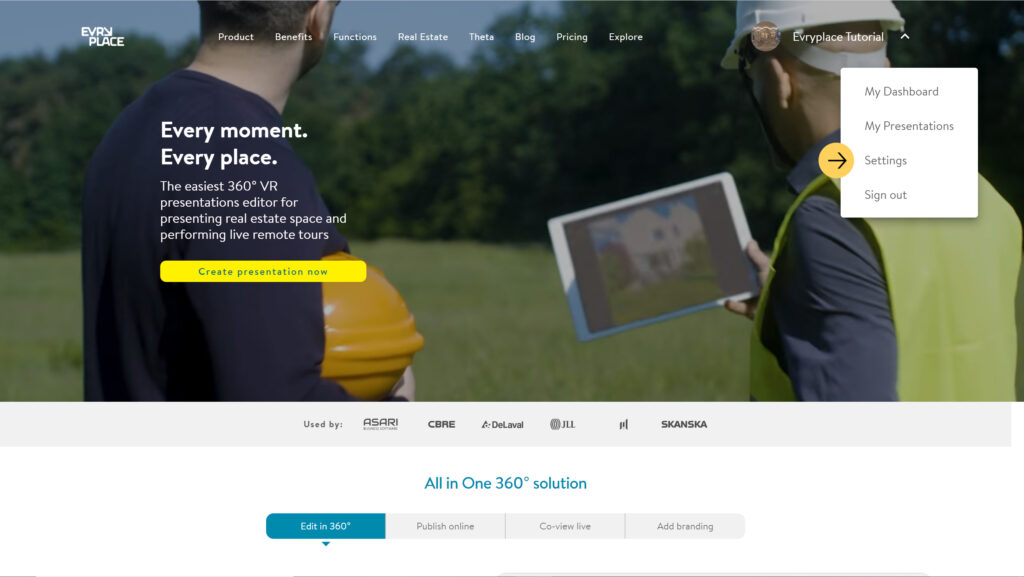What is the background of the image?
Offer a detailed and exhaustive answer to the question.

The background of the image features lush greenery, which suggests that the individual is likely in an outdoor setting, possibly a construction site or a location related to real estate or property development.